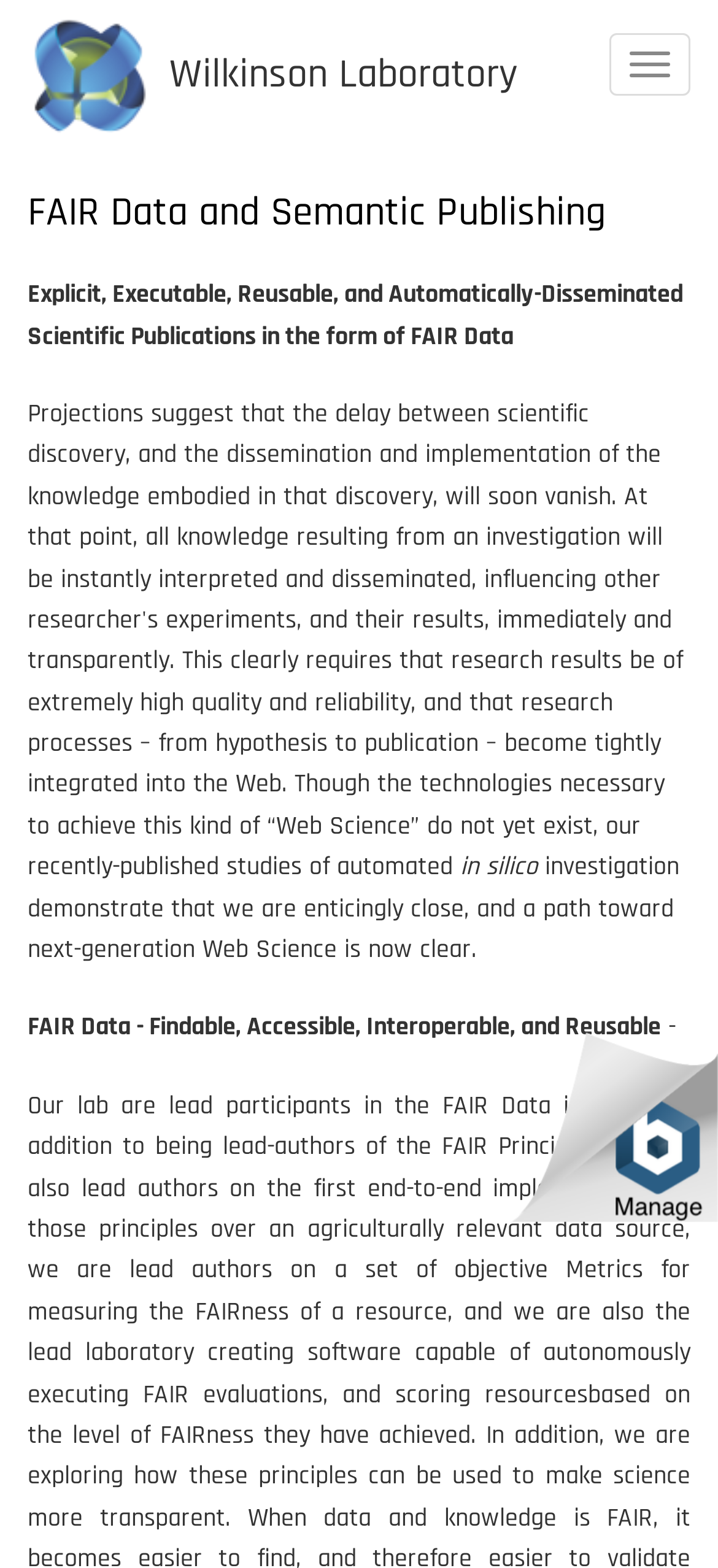Extract the main heading from the webpage content.

FAIR Data and Semantic Publishing